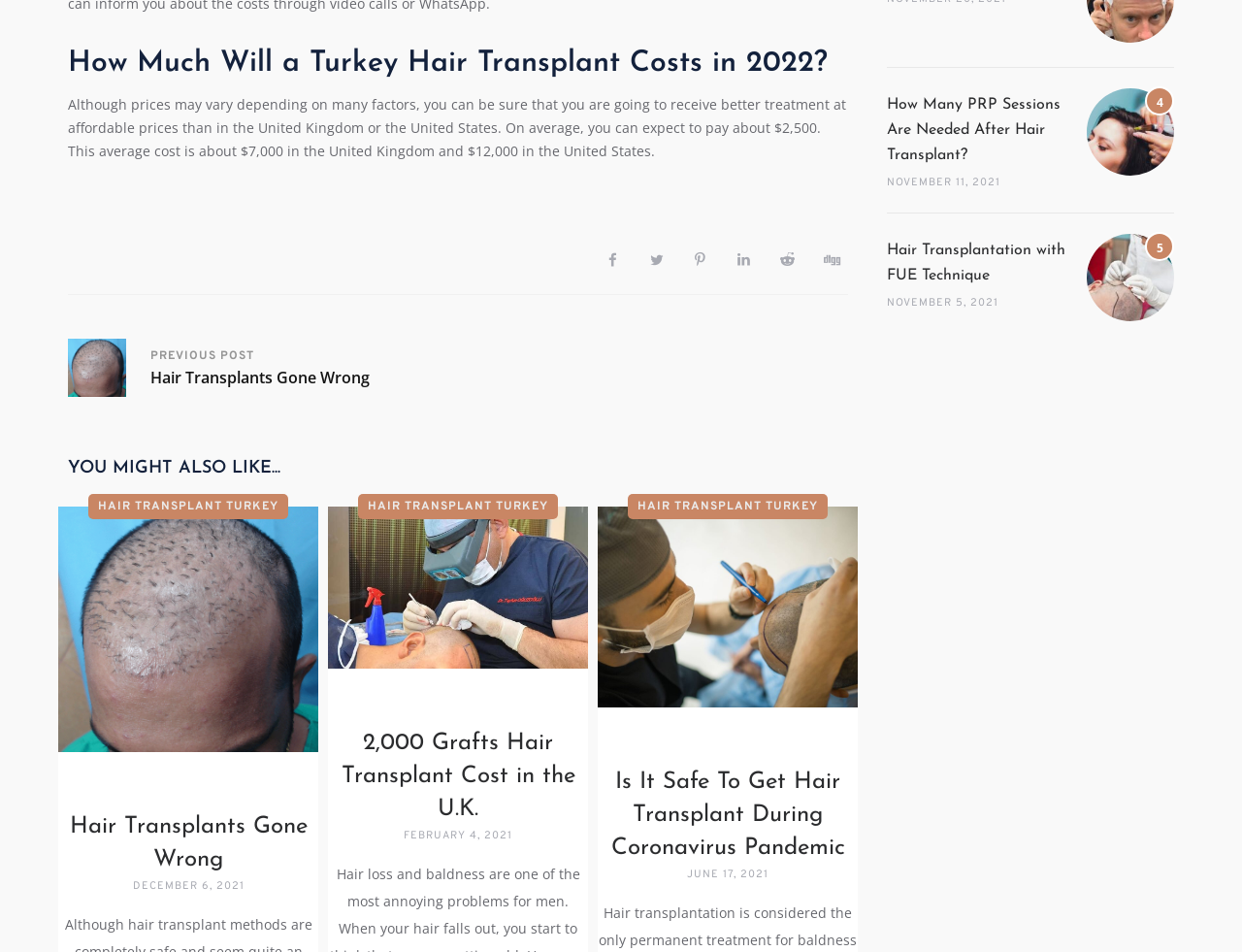What is the title of the previous post?
Provide a short answer using one word or a brief phrase based on the image.

Hair Transplants Gone Wrong